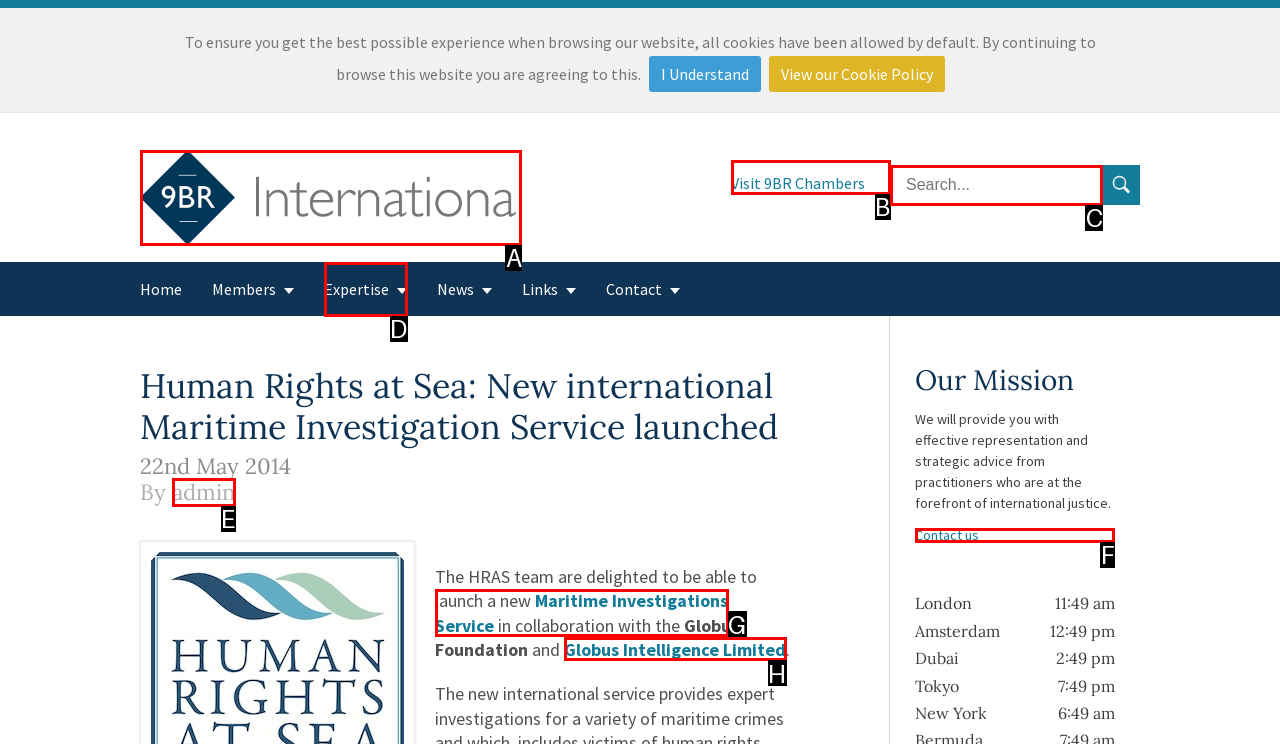Which letter corresponds to the correct option to complete the task: Contact us?
Answer with the letter of the chosen UI element.

F